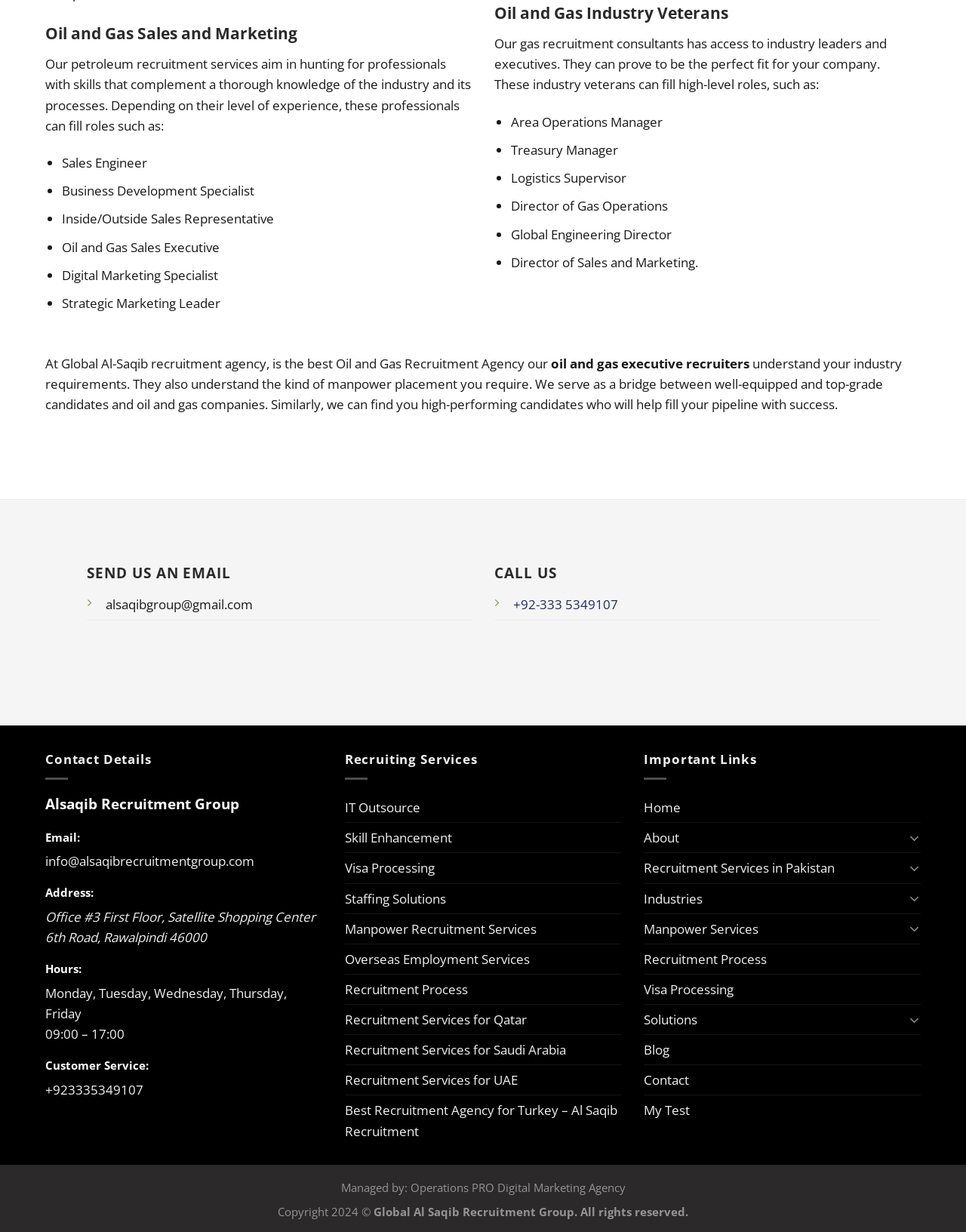Indicate the bounding box coordinates of the element that must be clicked to execute the instruction: "Call the phone number". The coordinates should be given as four float numbers between 0 and 1, i.e., [left, top, right, bottom].

[0.531, 0.483, 0.64, 0.498]